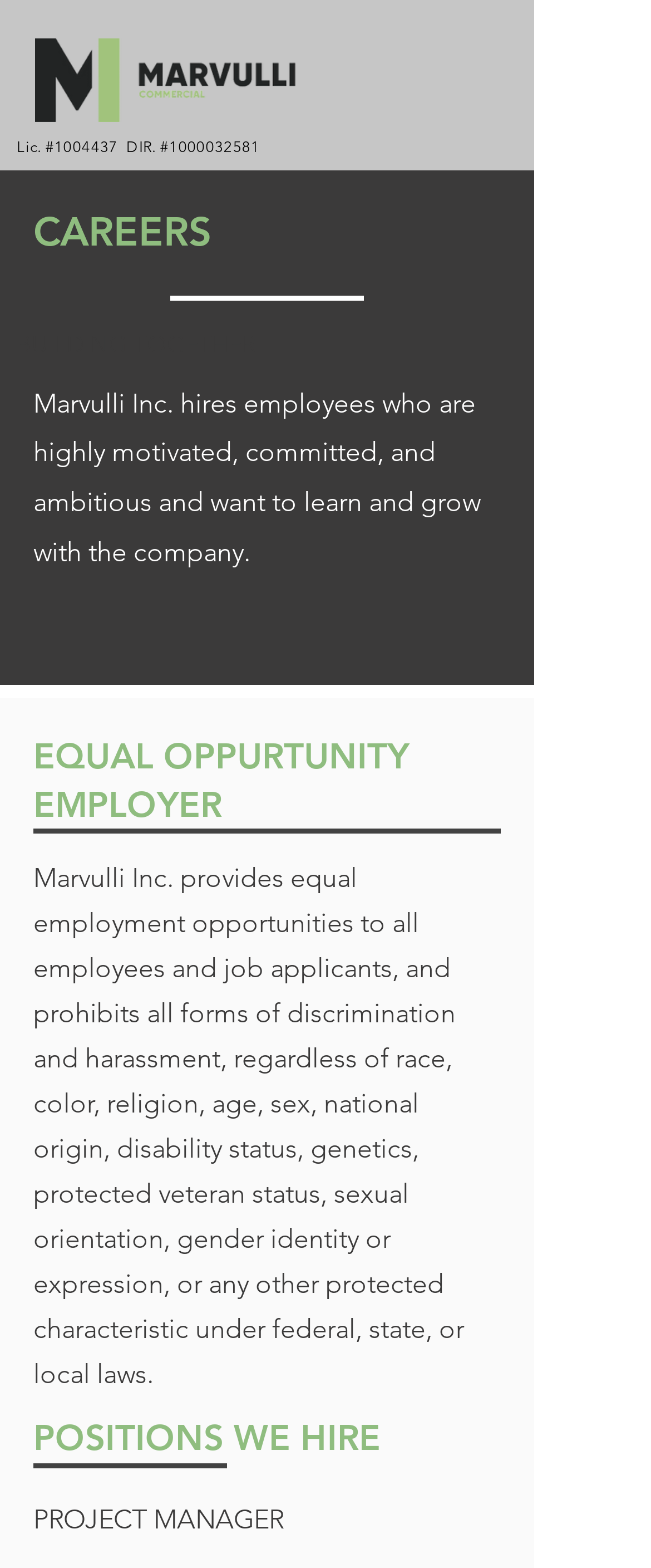What is the company's stance on discrimination?
Please provide a single word or phrase as your answer based on the screenshot.

Equal opportunity employer